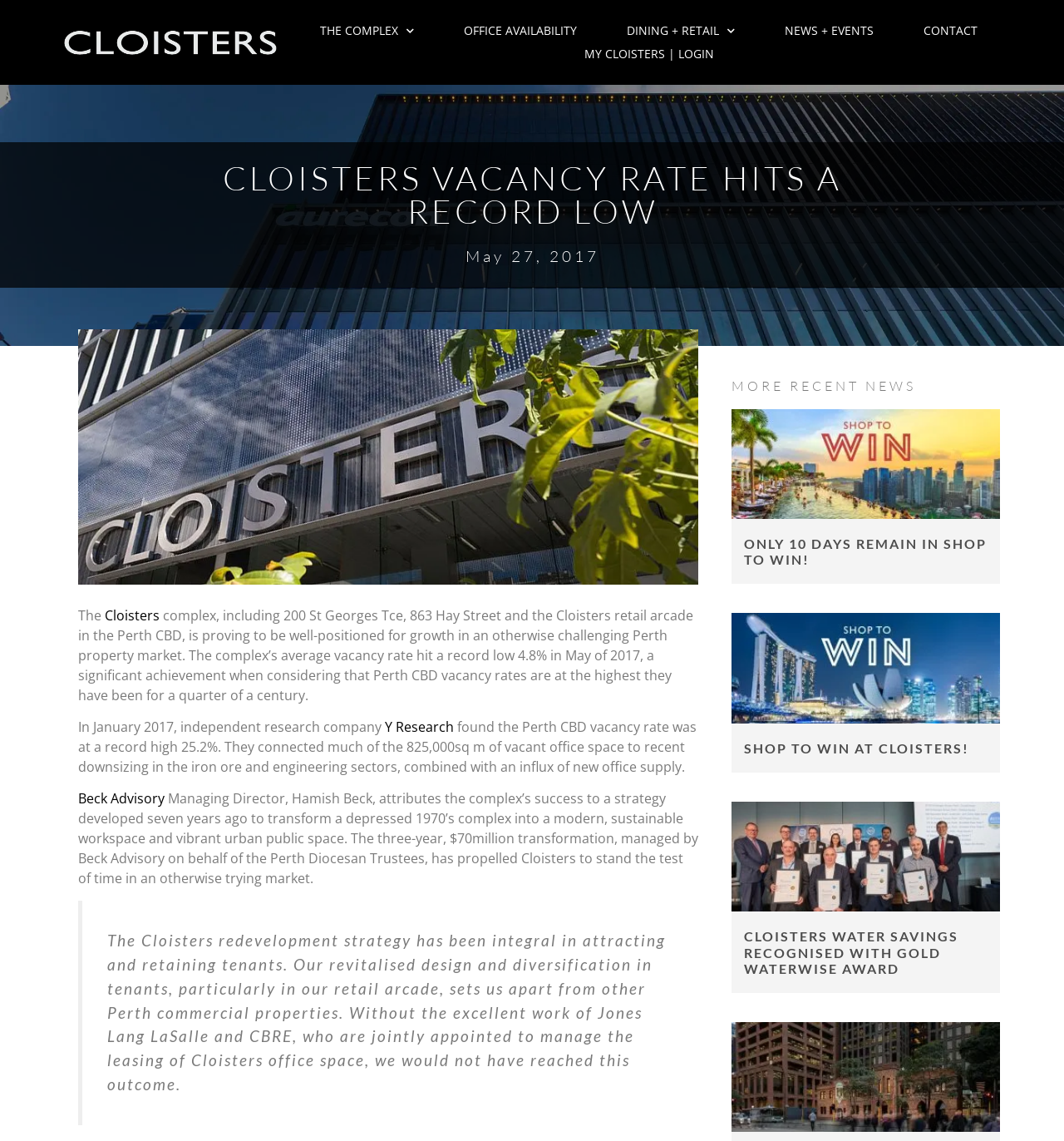Given the description "News + Events", determine the bounding box of the corresponding UI element.

[0.714, 0.017, 0.845, 0.037]